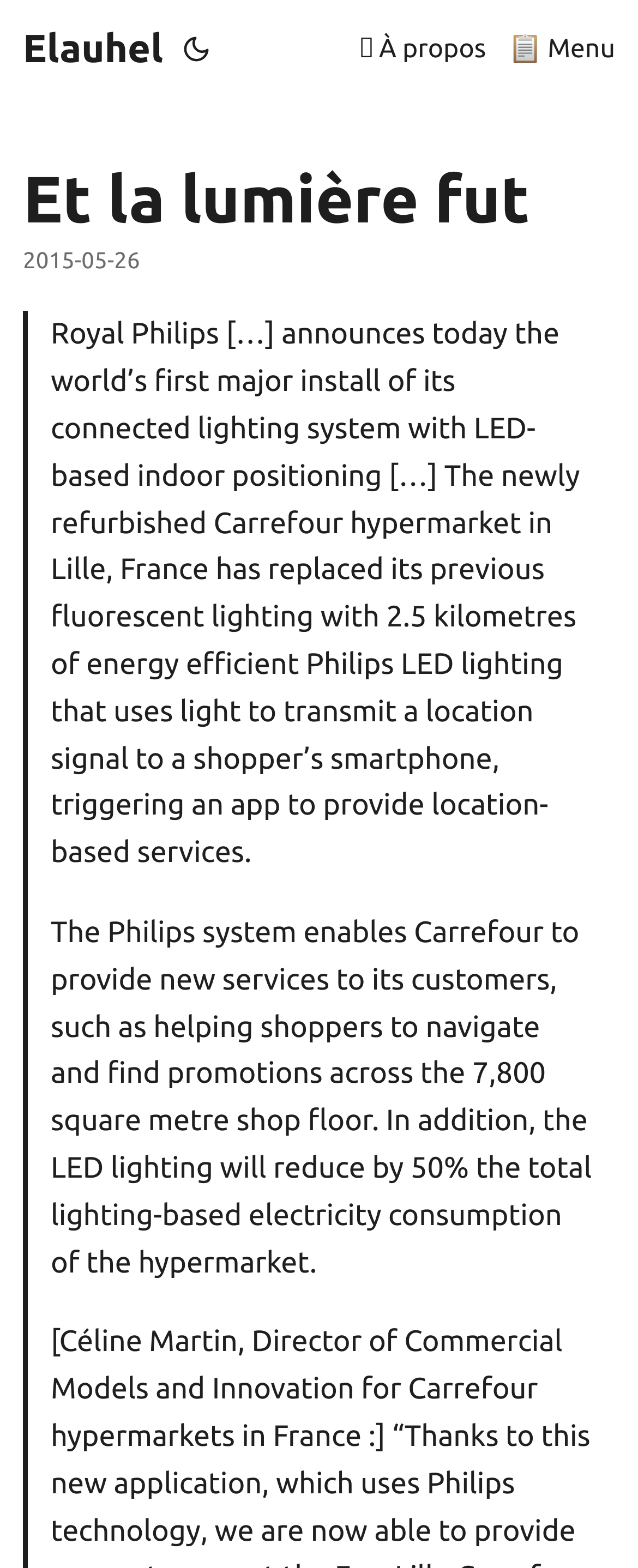Using the element description: "Alabamarabbitrescue@gmail.com", determine the bounding box coordinates. The coordinates should be in the format [left, top, right, bottom], with values between 0 and 1.

None